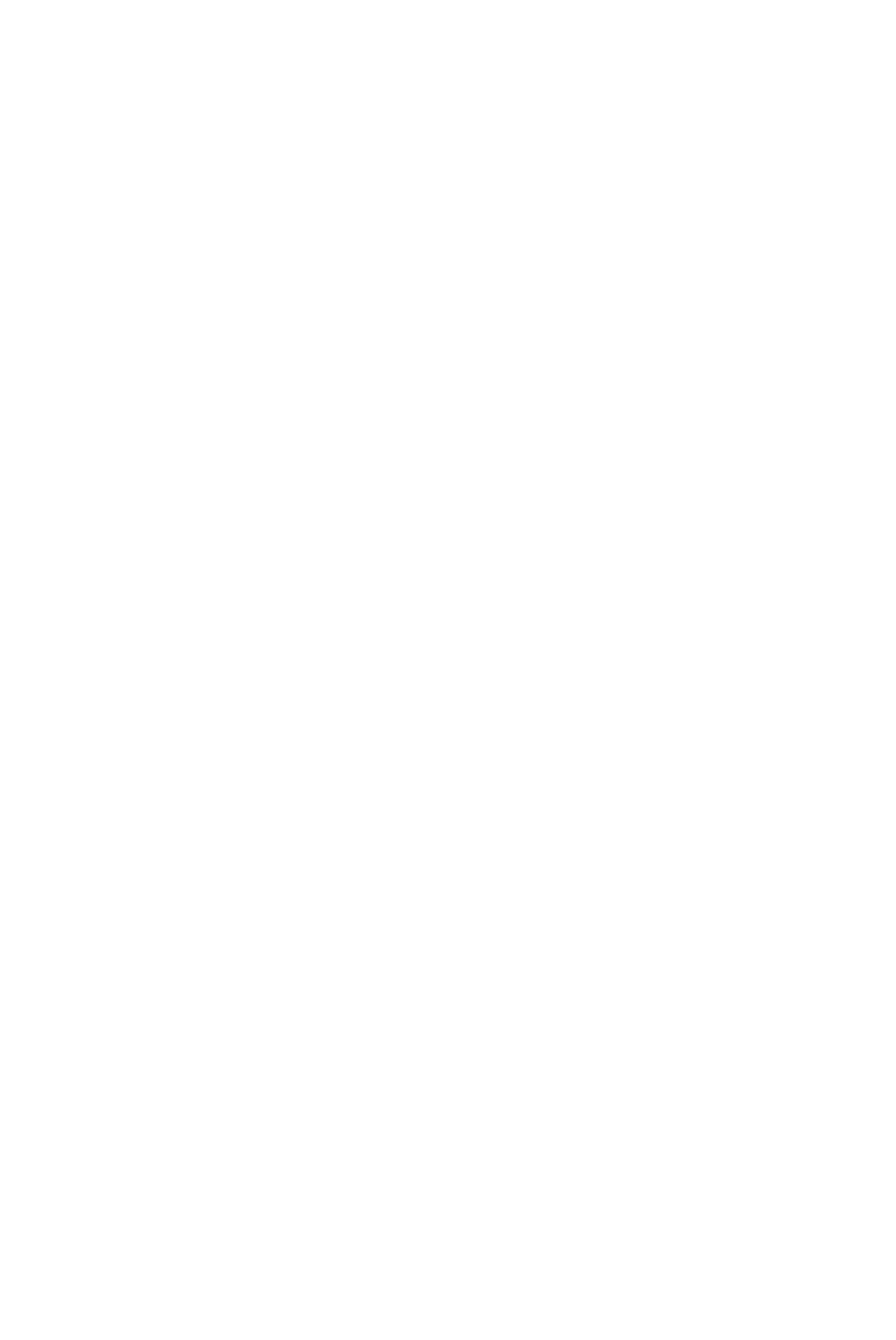Predict the bounding box for the UI component with the following description: "NEWS & EVENTS".

[0.053, 0.732, 0.286, 0.753]